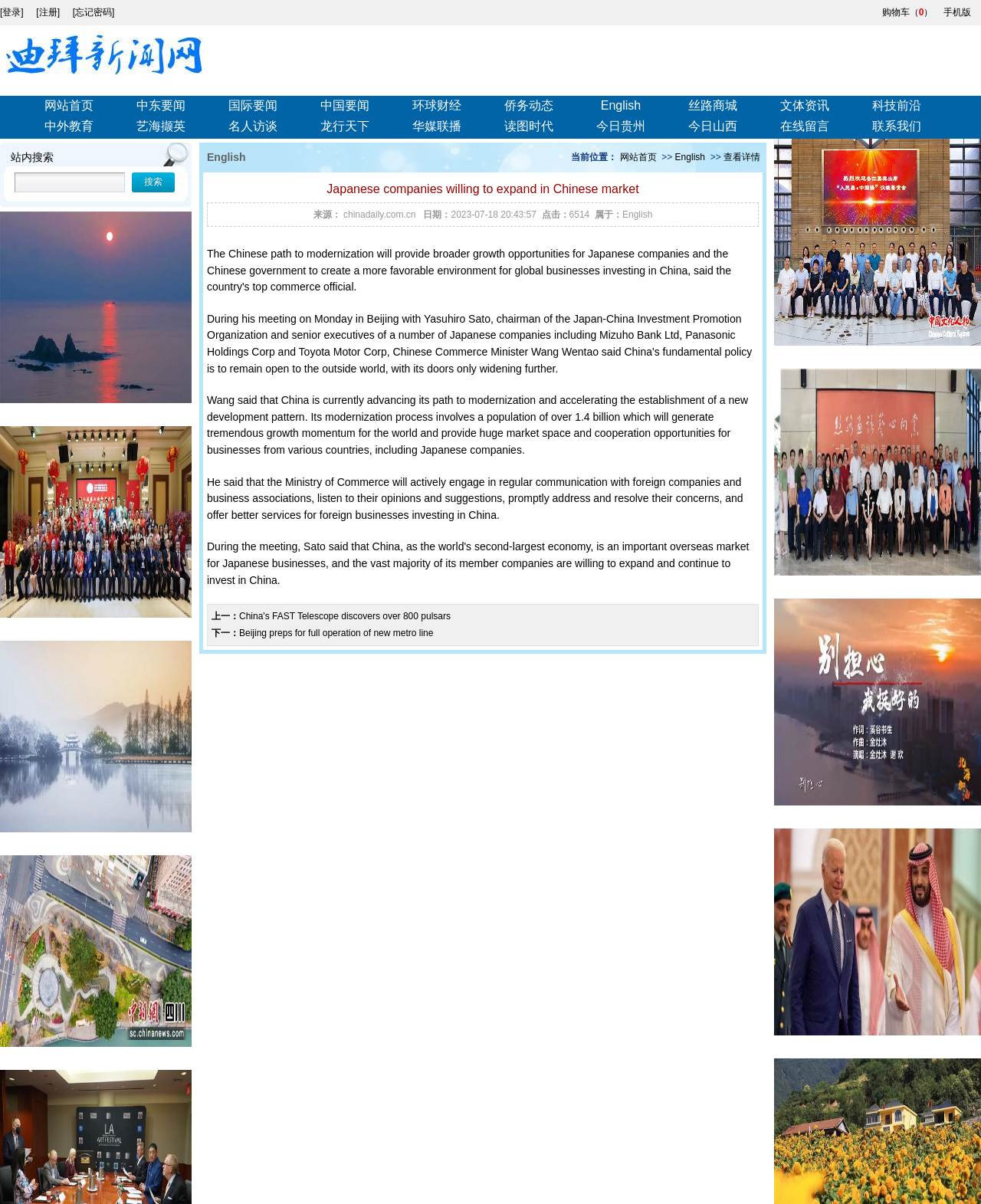Provide a one-word or one-phrase answer to the question:
What is the purpose of the search bar?

To search the website